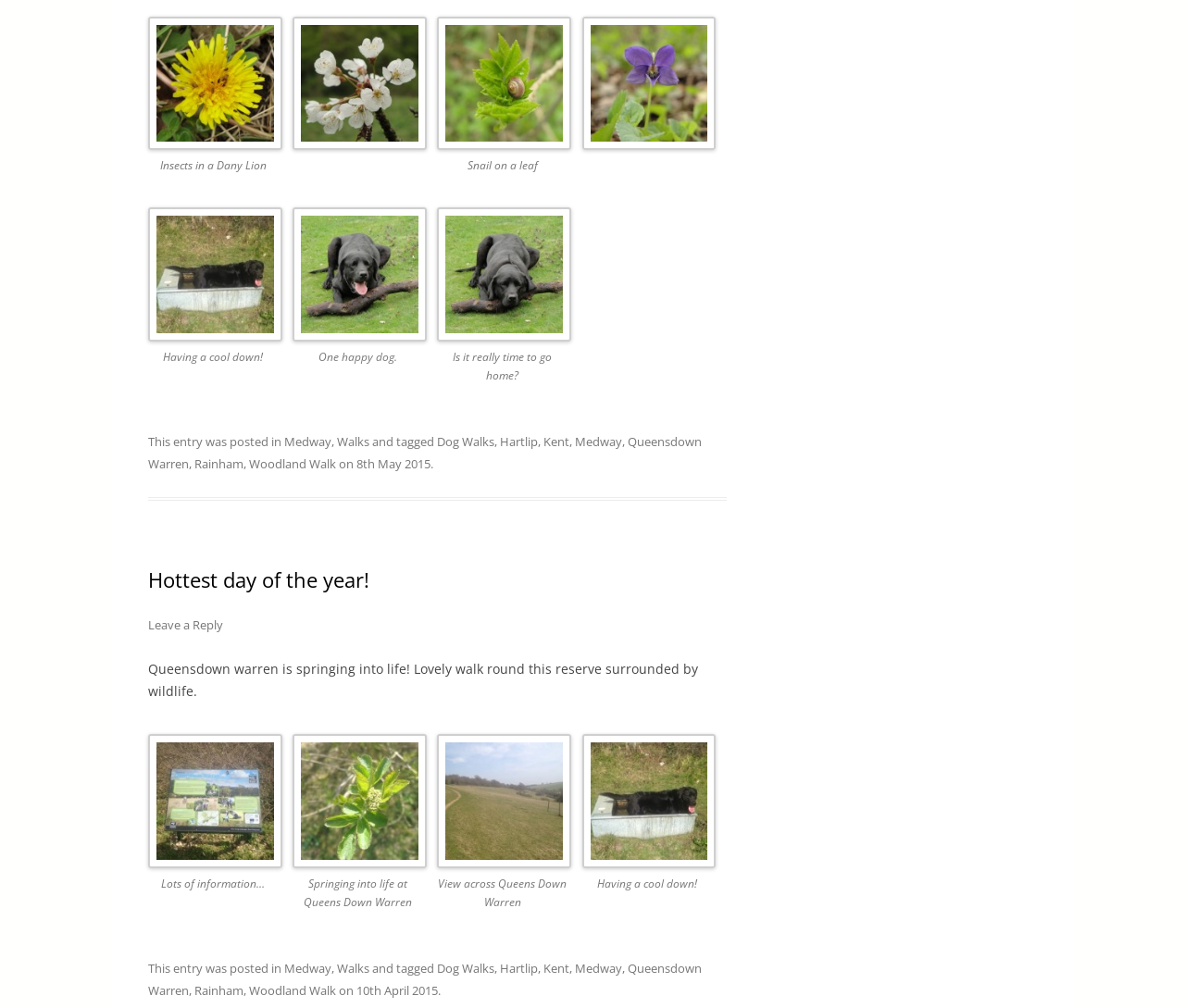Please specify the bounding box coordinates of the region to click in order to perform the following instruction: "View the image of Queens Down Warren Information Board".

[0.125, 0.728, 0.238, 0.861]